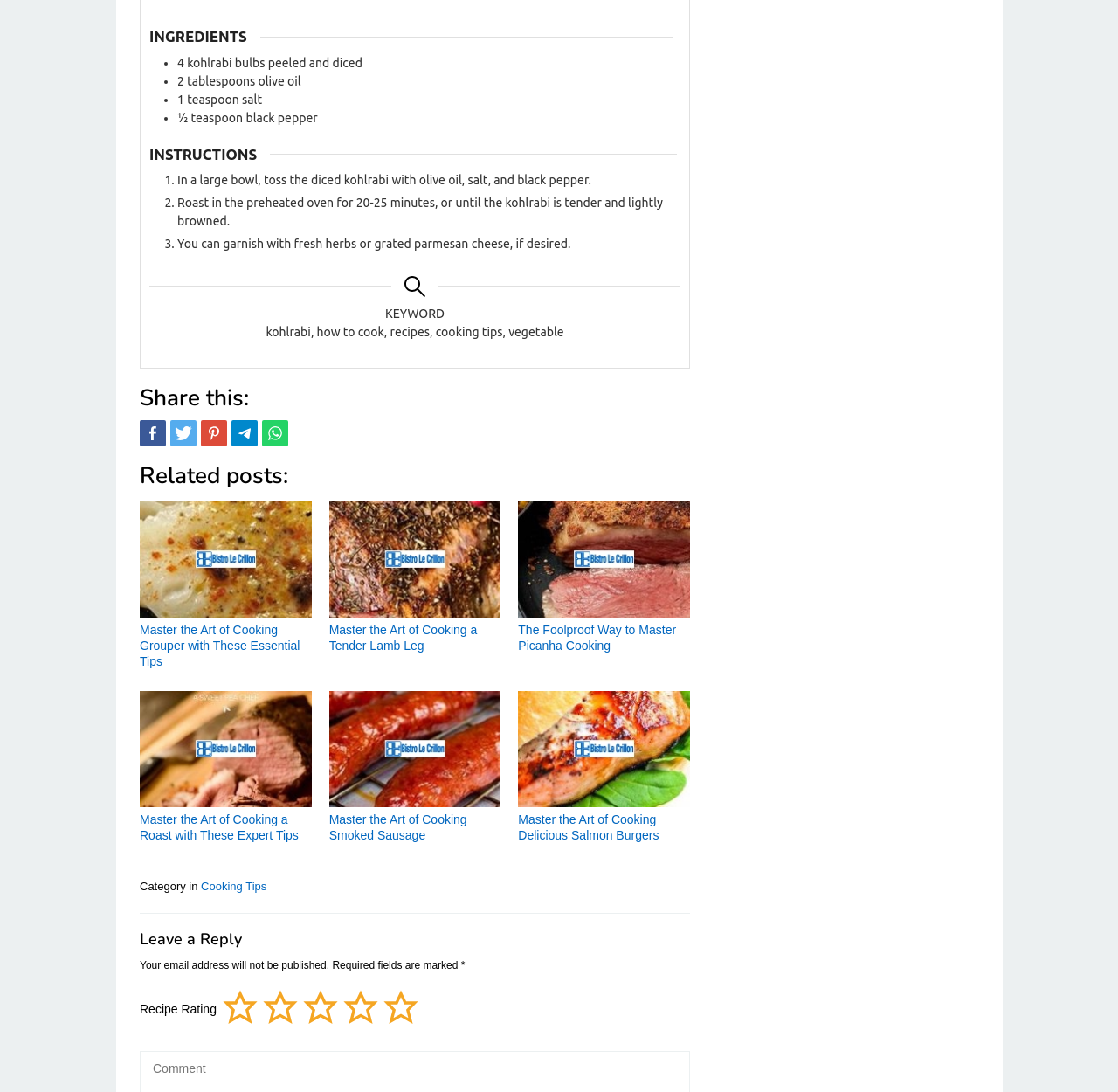Please find the bounding box coordinates of the element's region to be clicked to carry out this instruction: "Click the 'Pin this' link".

[0.18, 0.384, 0.203, 0.408]